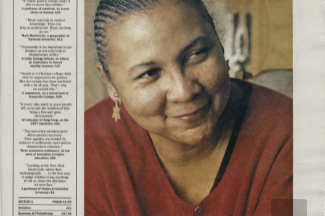What is the background of the image? From the image, respond with a single word or brief phrase.

Softly blurred